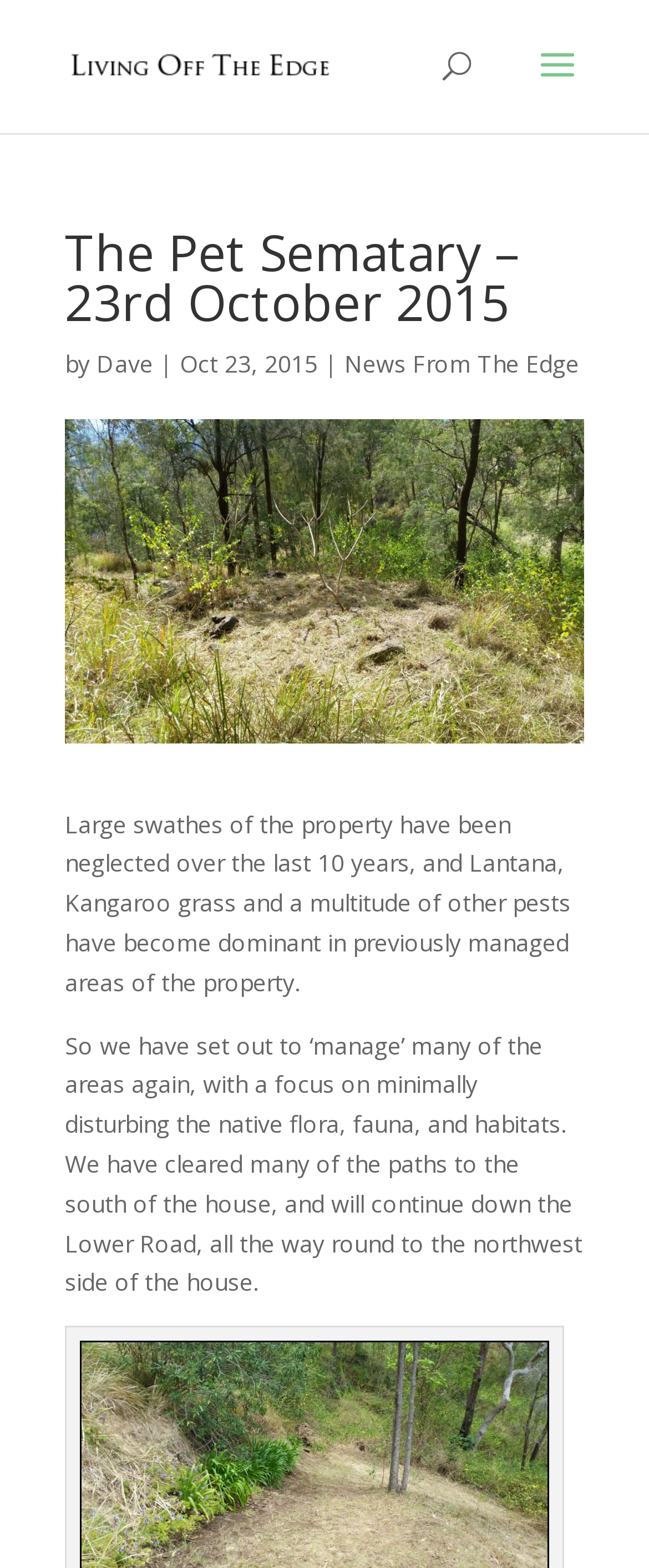What is the focus of the property management? Please answer the question using a single word or phrase based on the image.

minimally disturbing native flora, fauna, and habitats